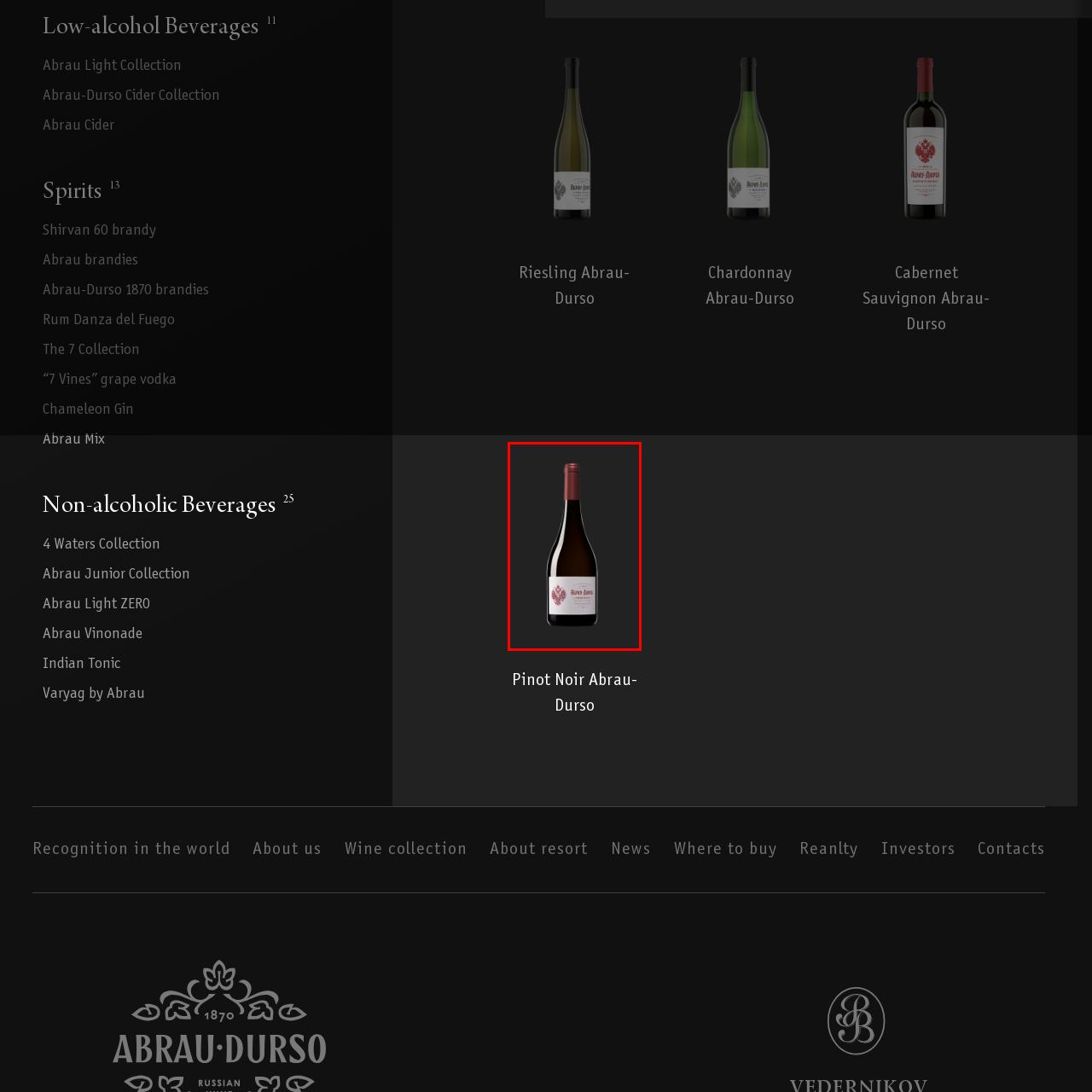Direct your attention to the red-outlined image and answer the question in a word or phrase: What is the wine part of?

Pinot Noir Abrau-Durso collection